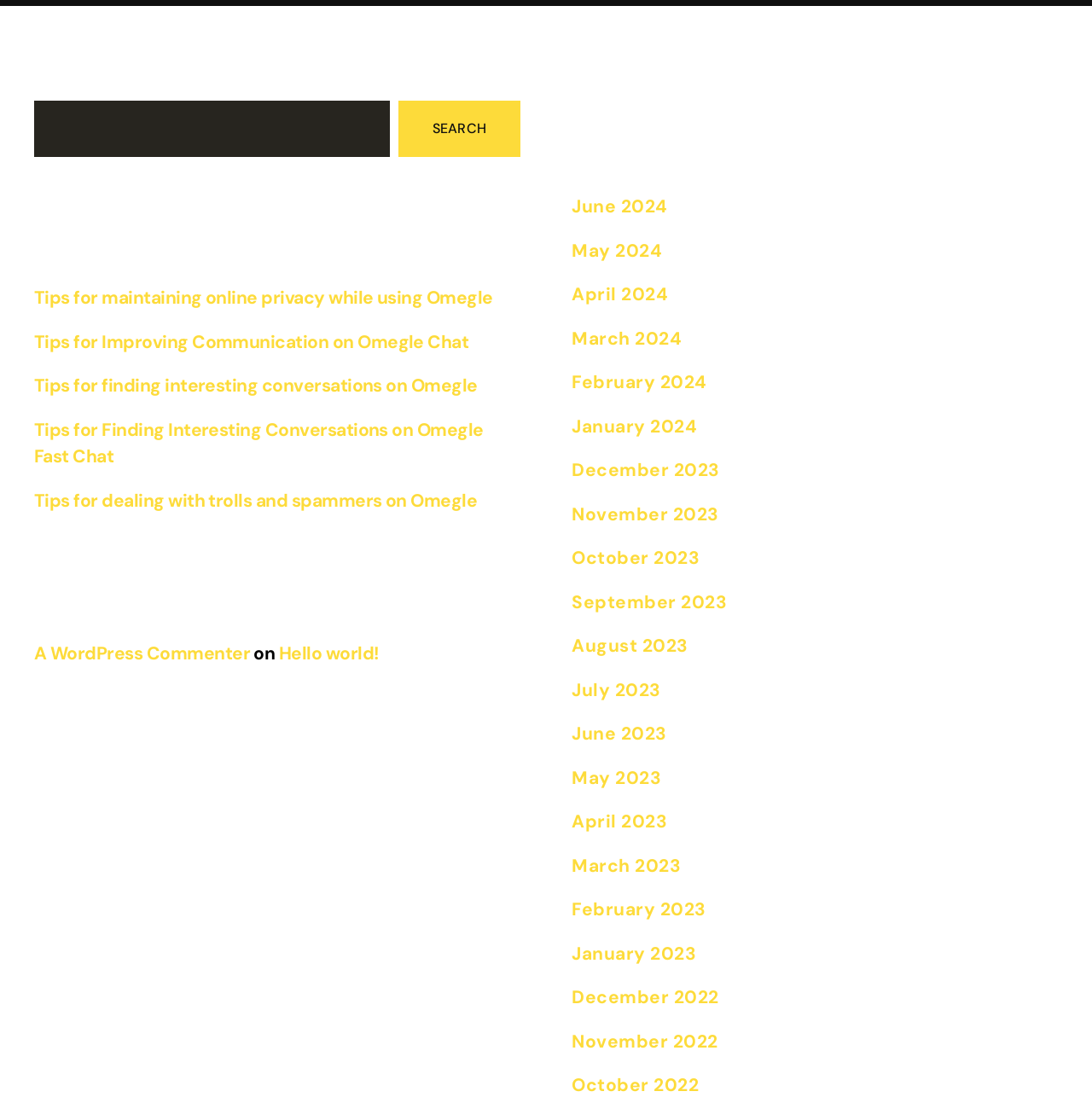What is the category of the posts listed?
Using the image as a reference, deliver a detailed and thorough answer to the question.

The posts are listed under the heading 'Recent Posts', which indicates that they are recent posts on the website. The posts have titles such as 'Tips for maintaining online privacy while using Omegle' and 'Tips for Improving Communication on Omegle Chat'.